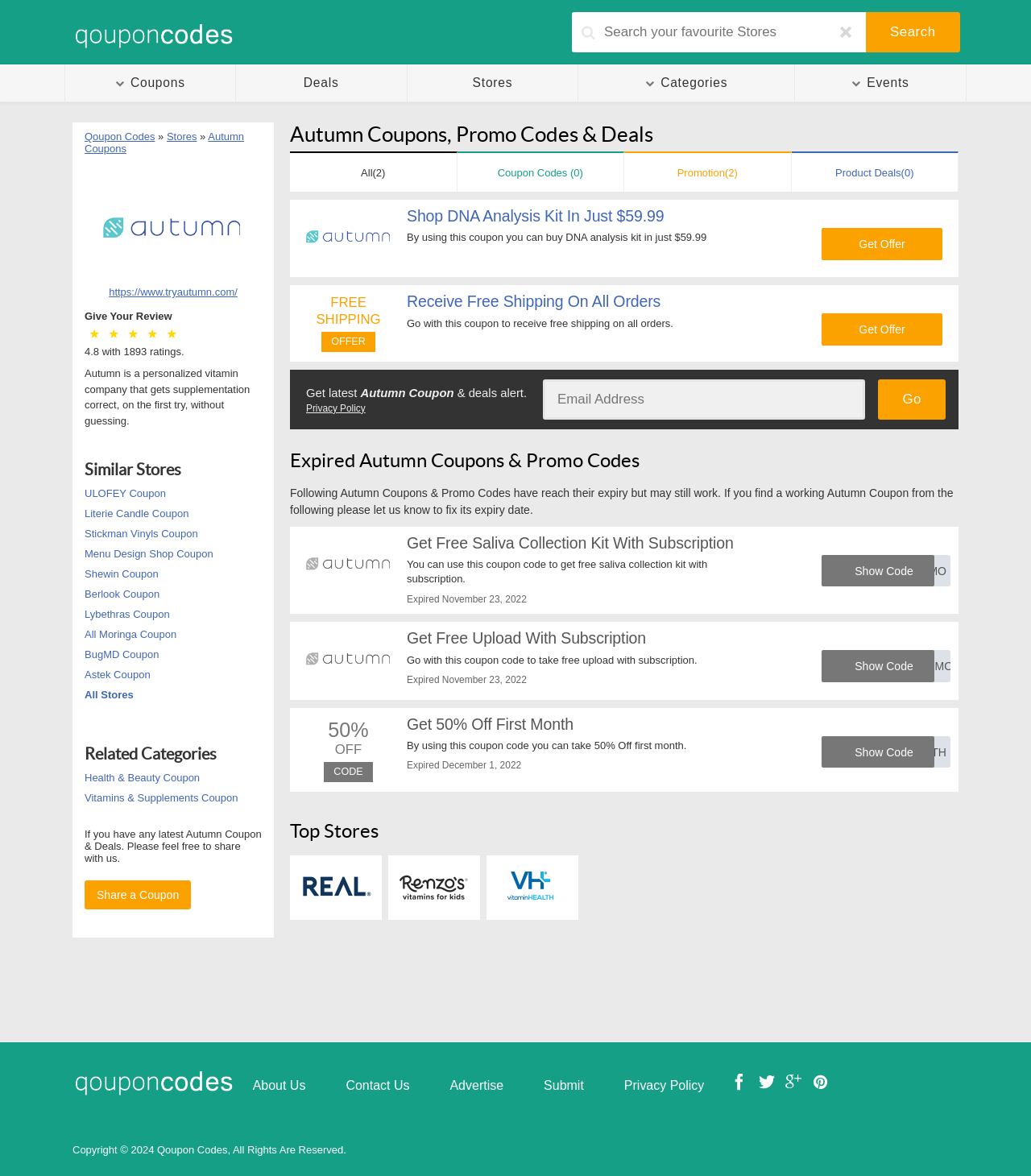Answer in one word or a short phrase: 
How many expired Autumn coupons are listed on the webpage?

3